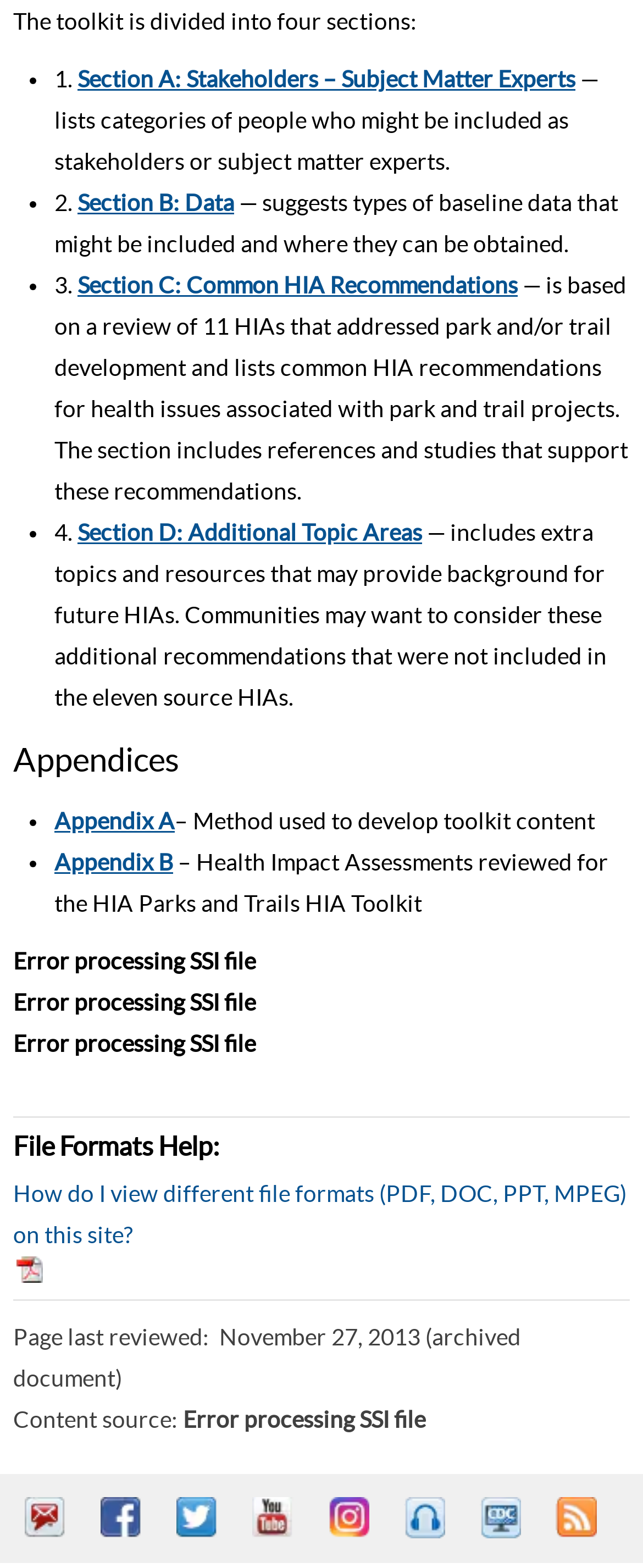Please specify the bounding box coordinates of the element that should be clicked to execute the given instruction: 'Go to Appendix A'. Ensure the coordinates are four float numbers between 0 and 1, expressed as [left, top, right, bottom].

[0.085, 0.515, 0.272, 0.532]